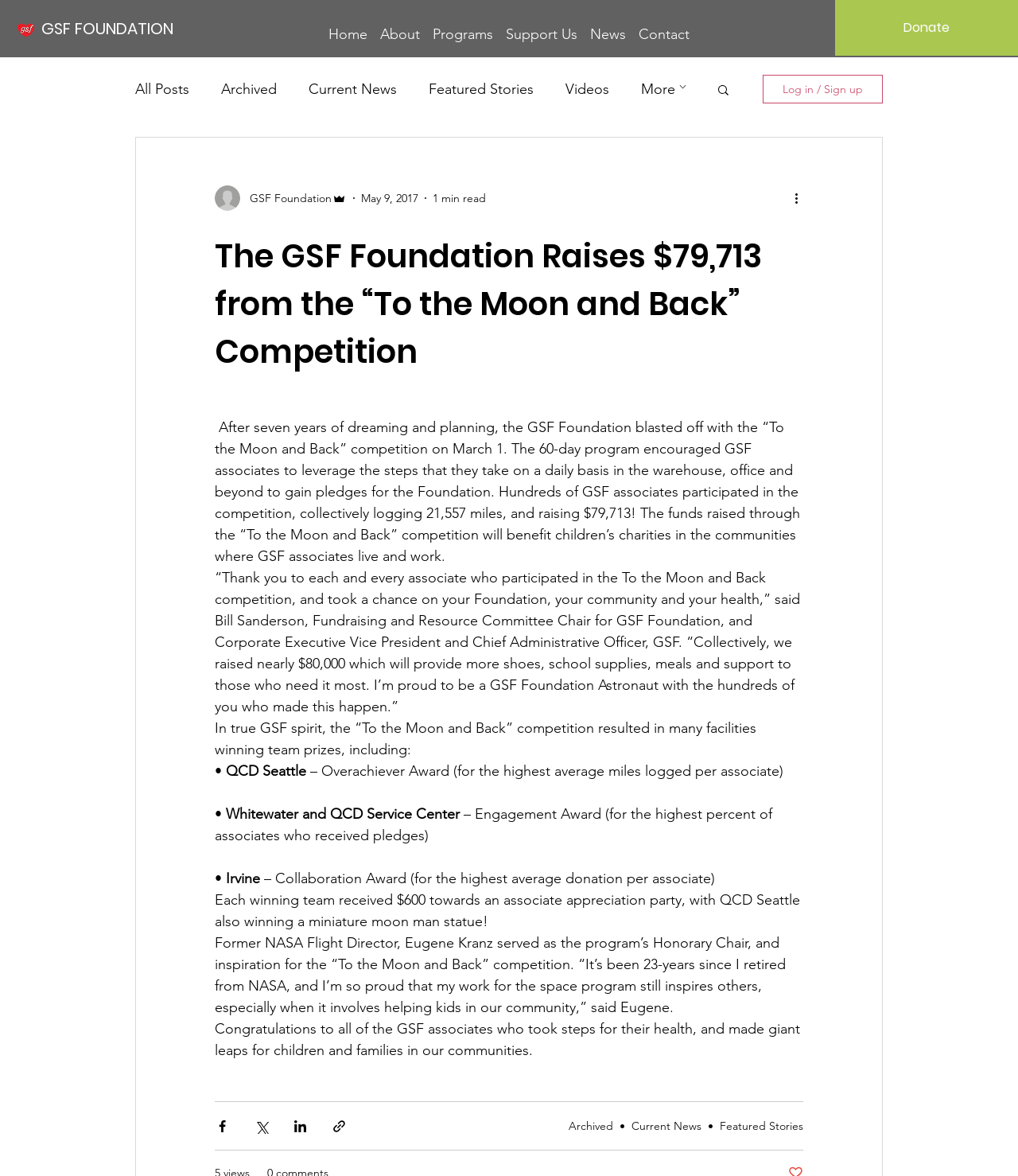Please locate the clickable area by providing the bounding box coordinates to follow this instruction: "Search for something".

[0.703, 0.07, 0.718, 0.085]